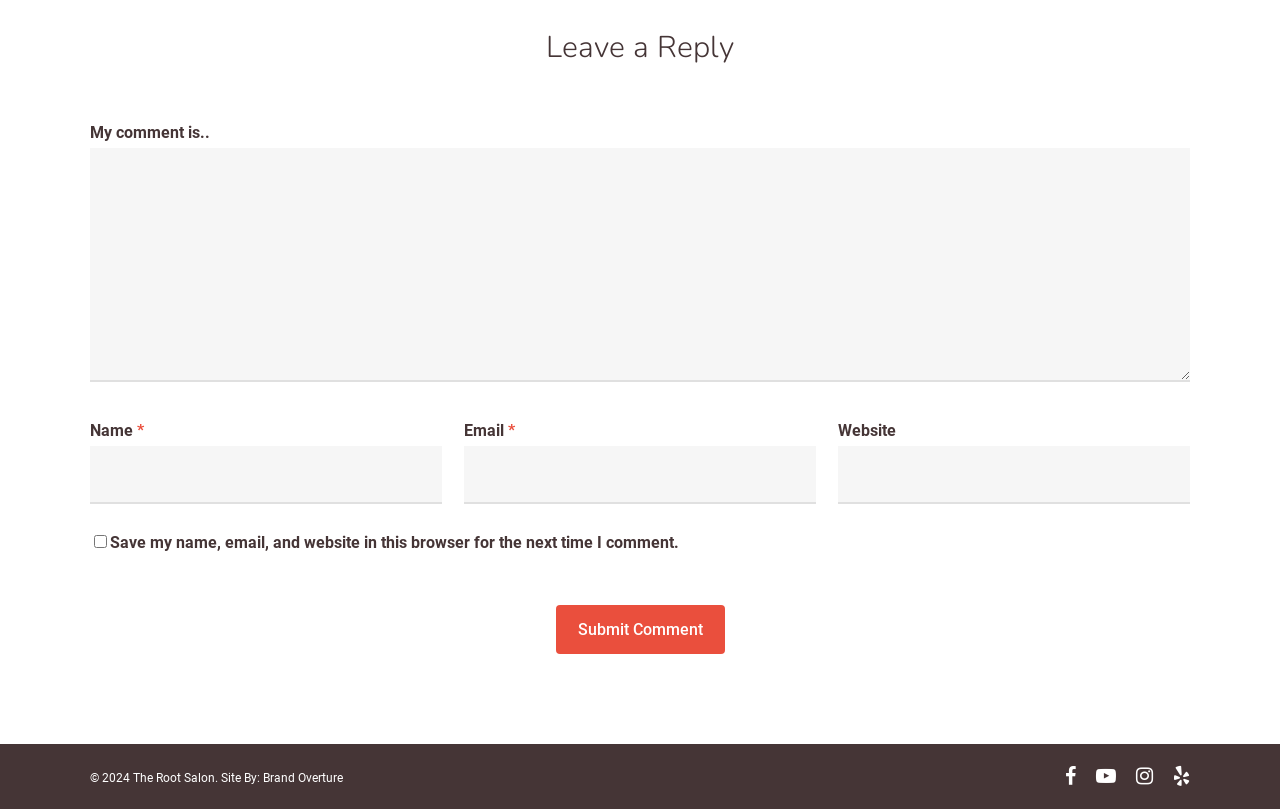What is the function of the checkbox?
Please respond to the question thoroughly and include all relevant details.

The checkbox is labeled 'Save my name, email, and website in this browser for the next time I comment.' and is unchecked by default. This suggests that the function of the checkbox is to save the user's name, email, and website data for future comments.